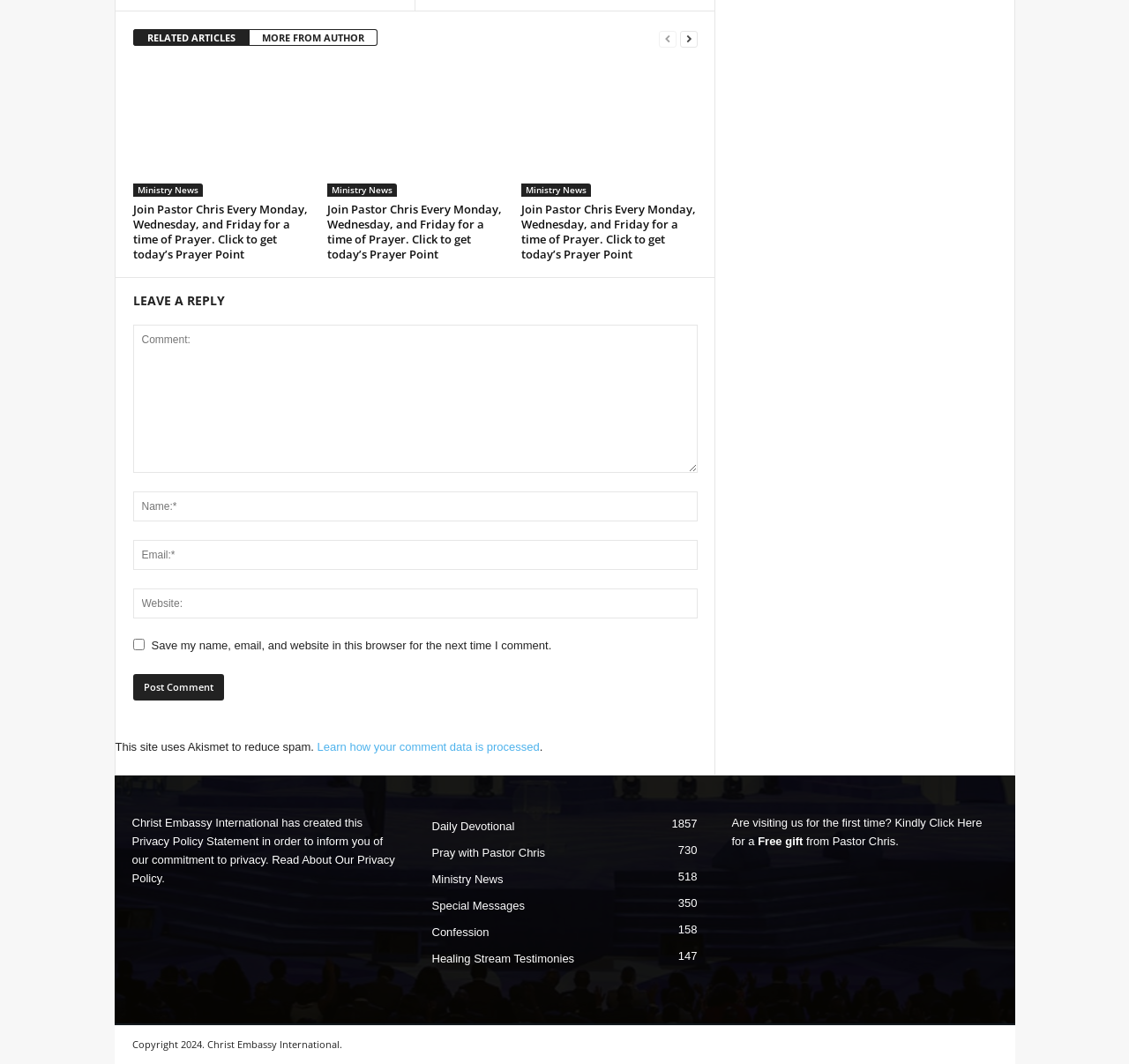Find the bounding box coordinates of the element to click in order to complete the given instruction: "Leave a reply."

[0.118, 0.274, 0.618, 0.293]